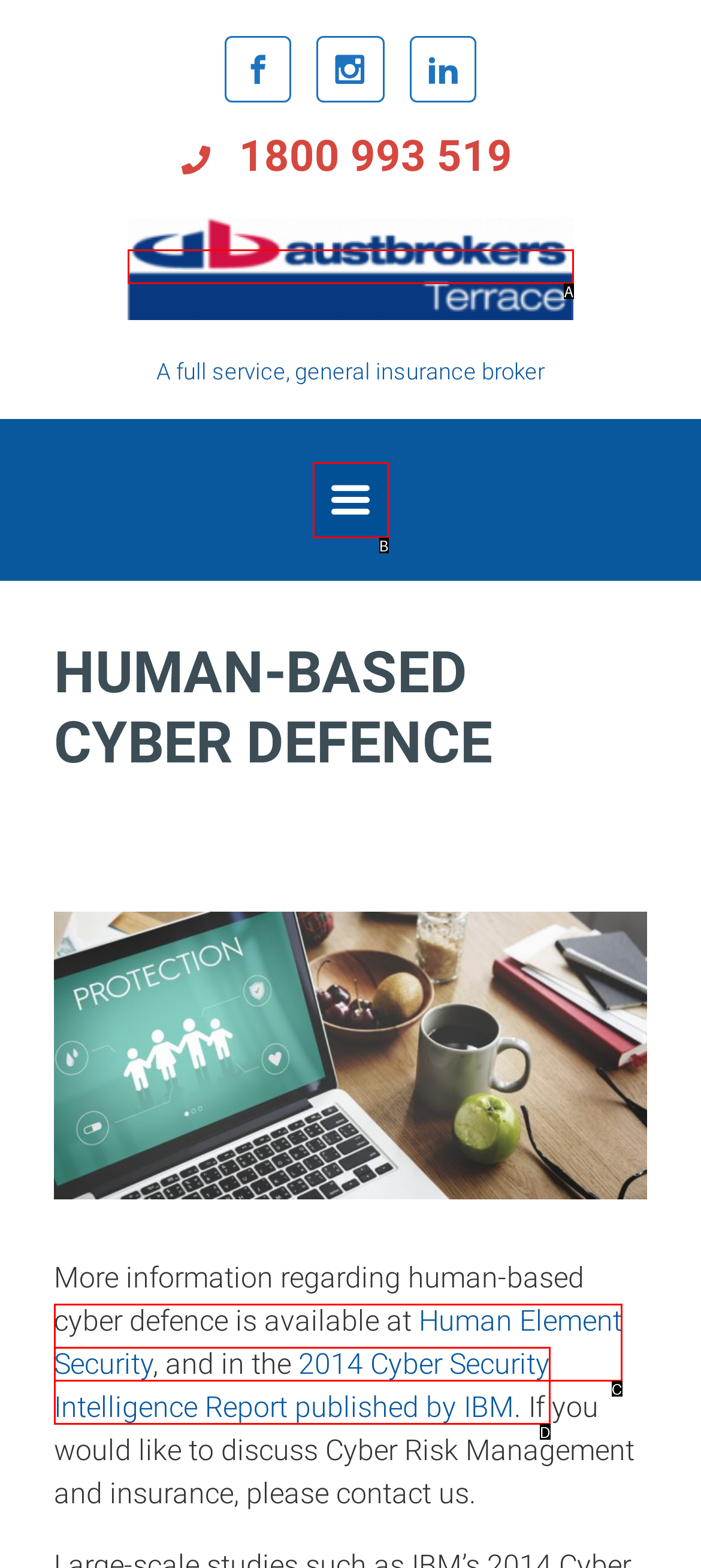Examine the description: aria-label="Primary" and indicate the best matching option by providing its letter directly from the choices.

B